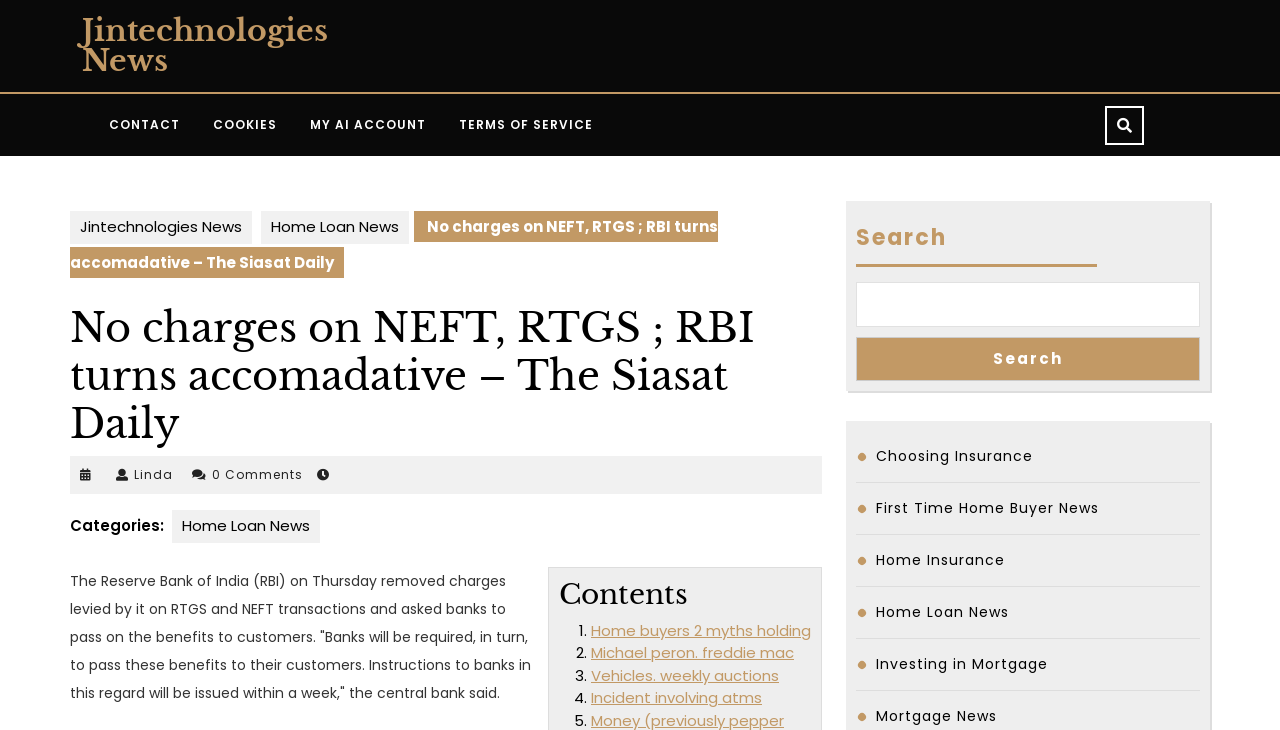Using the description: "Michael peron. freddie mac", identify the bounding box of the corresponding UI element in the screenshot.

[0.462, 0.879, 0.62, 0.908]